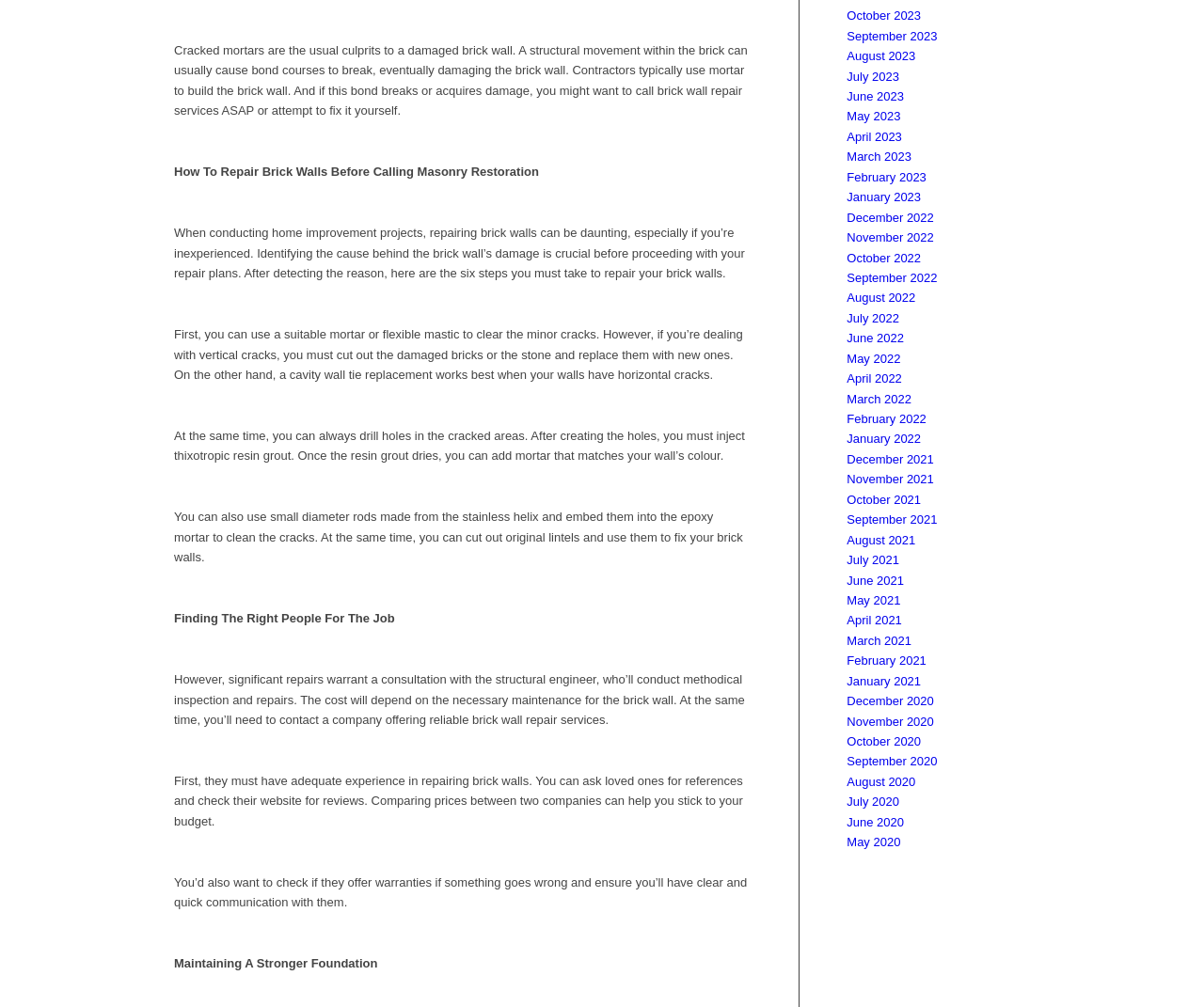Answer the following inquiry with a single word or phrase:
What is the first step to repair brick walls?

Clear minor cracks